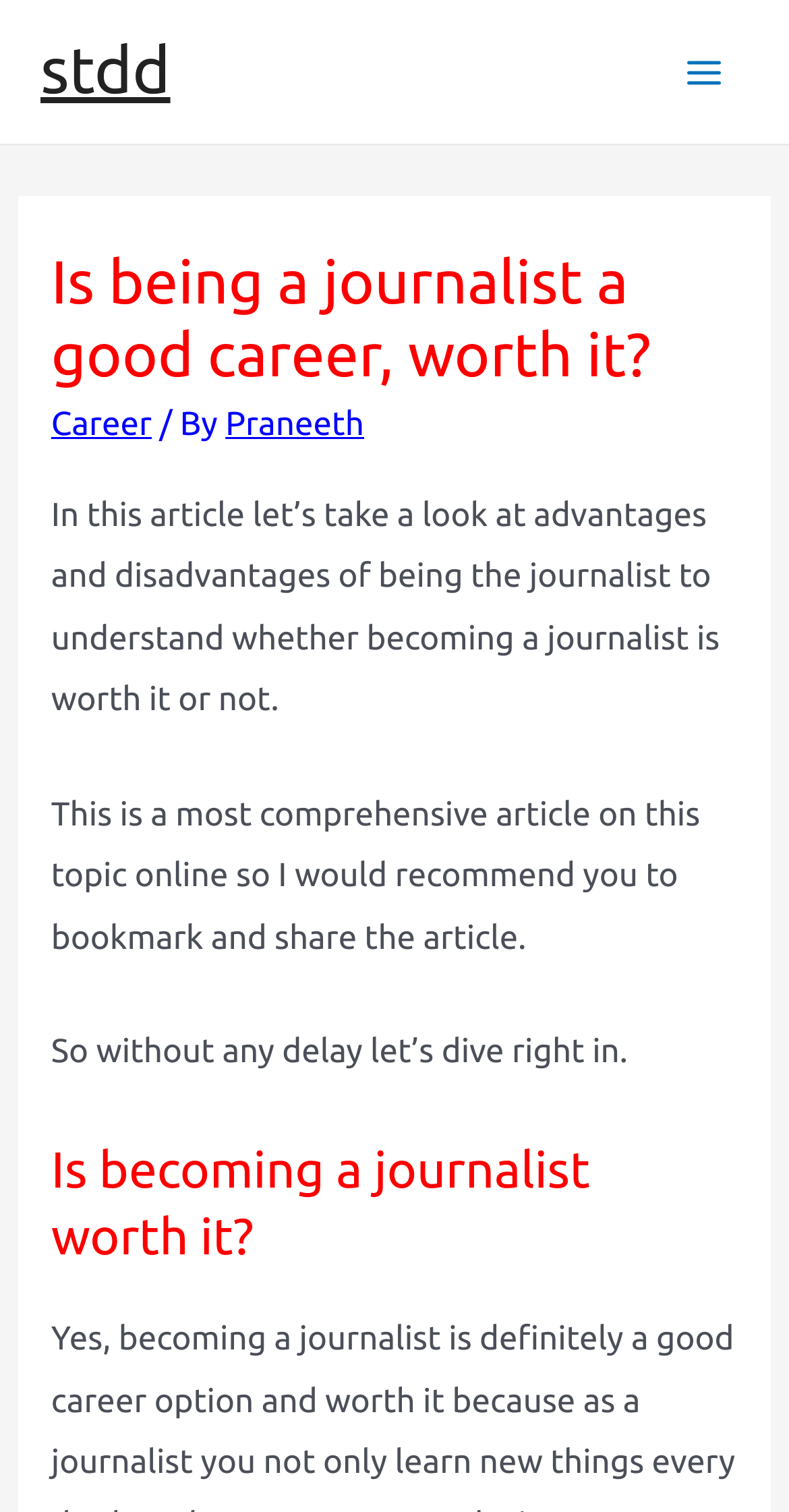Based on the element description: "Career", identify the bounding box coordinates for this UI element. The coordinates must be four float numbers between 0 and 1, listed as [left, top, right, bottom].

[0.065, 0.269, 0.192, 0.293]